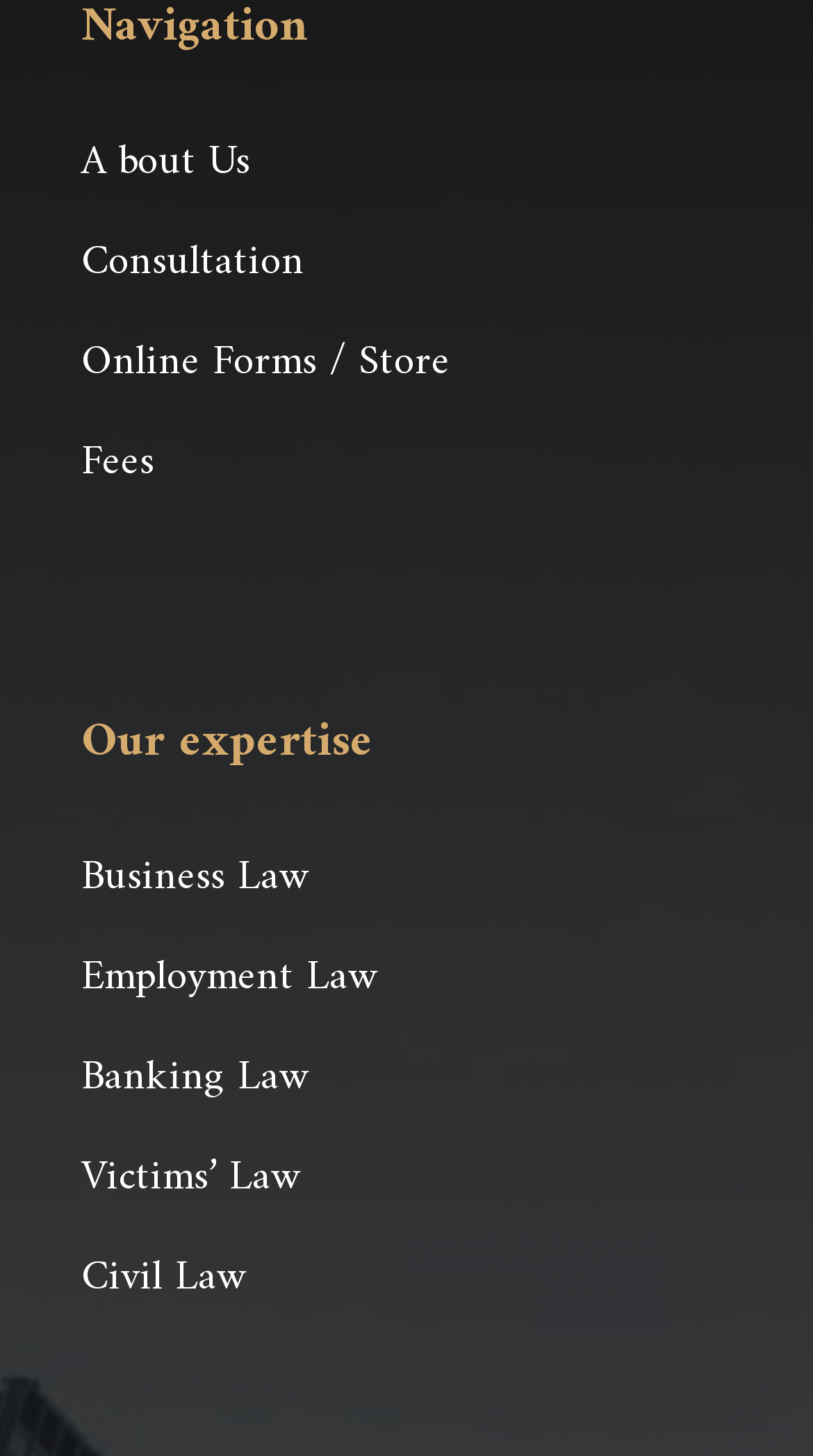Please identify the bounding box coordinates of where to click in order to follow the instruction: "go to about us page".

[0.1, 0.087, 0.308, 0.137]